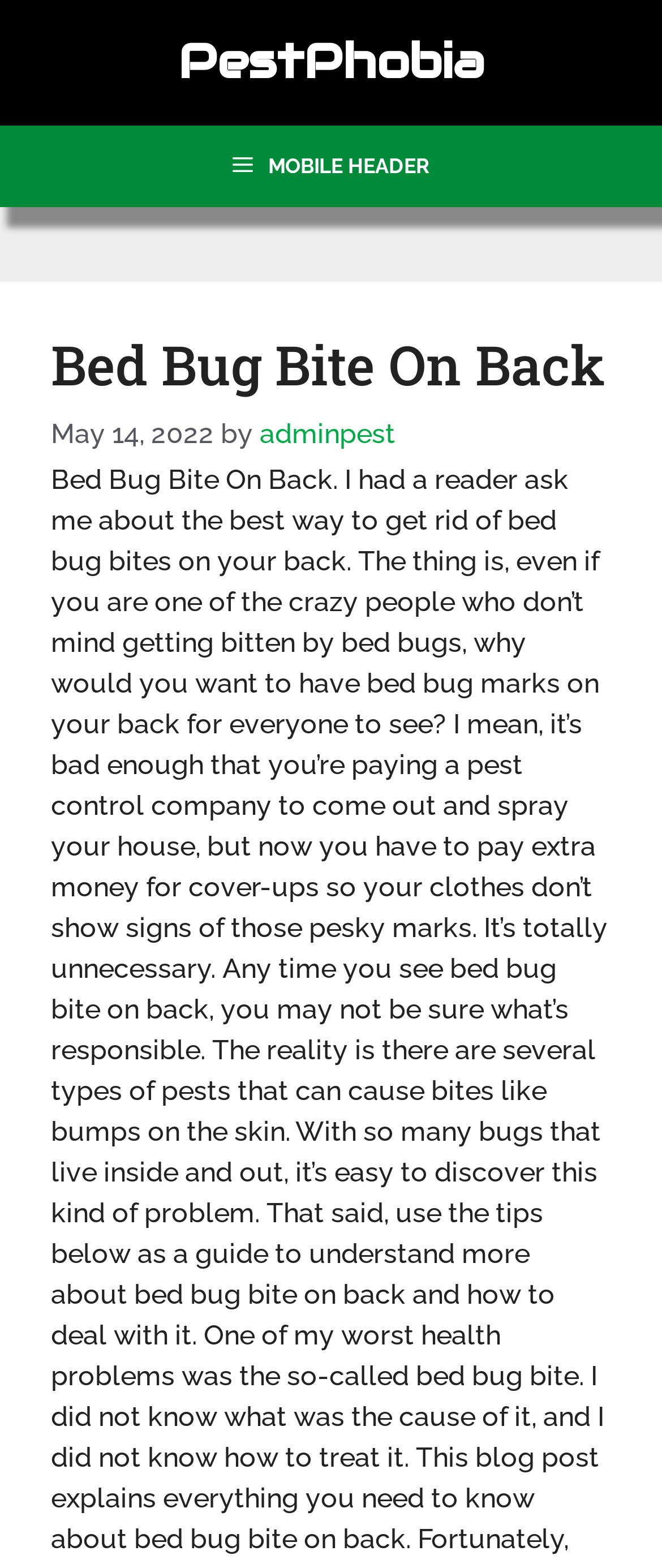What is the name of the website?
Please craft a detailed and exhaustive response to the question.

I found the name of the website by looking at the link element in the banner section, which contains the text 'PestPhobia'.